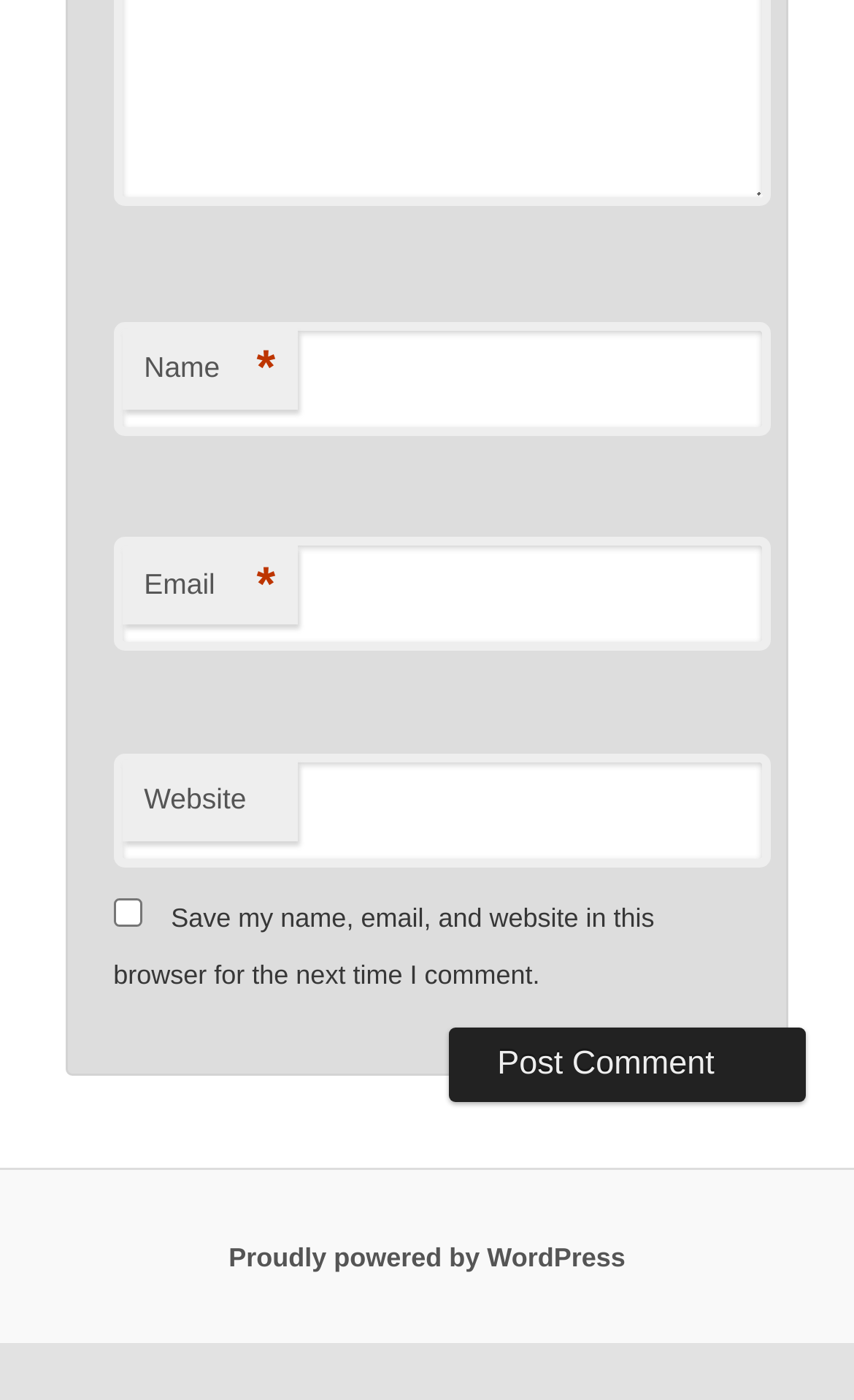Identify the bounding box of the UI element described as follows: "parent_node: Comment aria-label="hp-comment" name="comment"". Provide the coordinates as four float numbers in the range of 0 to 1 [left, top, right, bottom].

[0.133, 0.157, 0.156, 0.171]